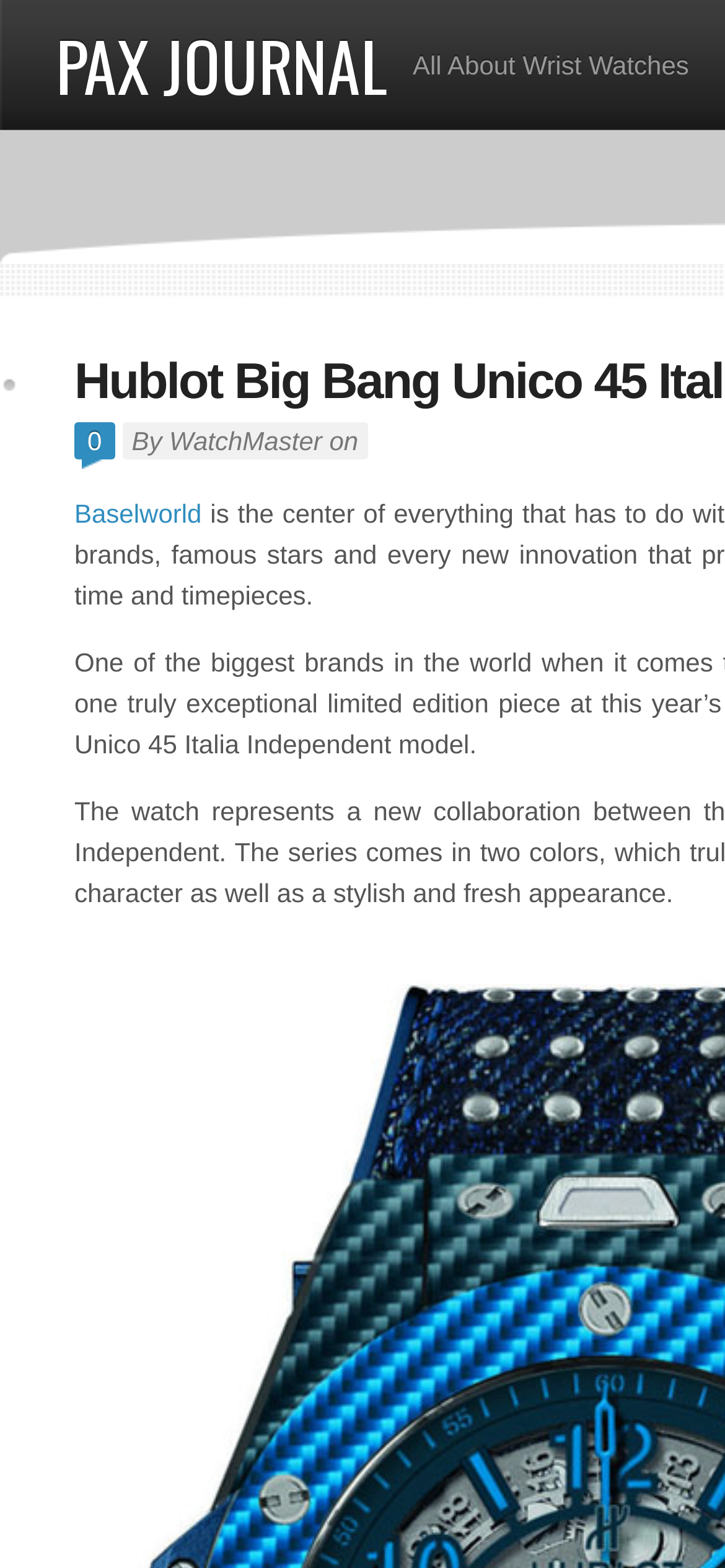What is the name of the journal?
Examine the screenshot and reply with a single word or phrase.

Pax Journal